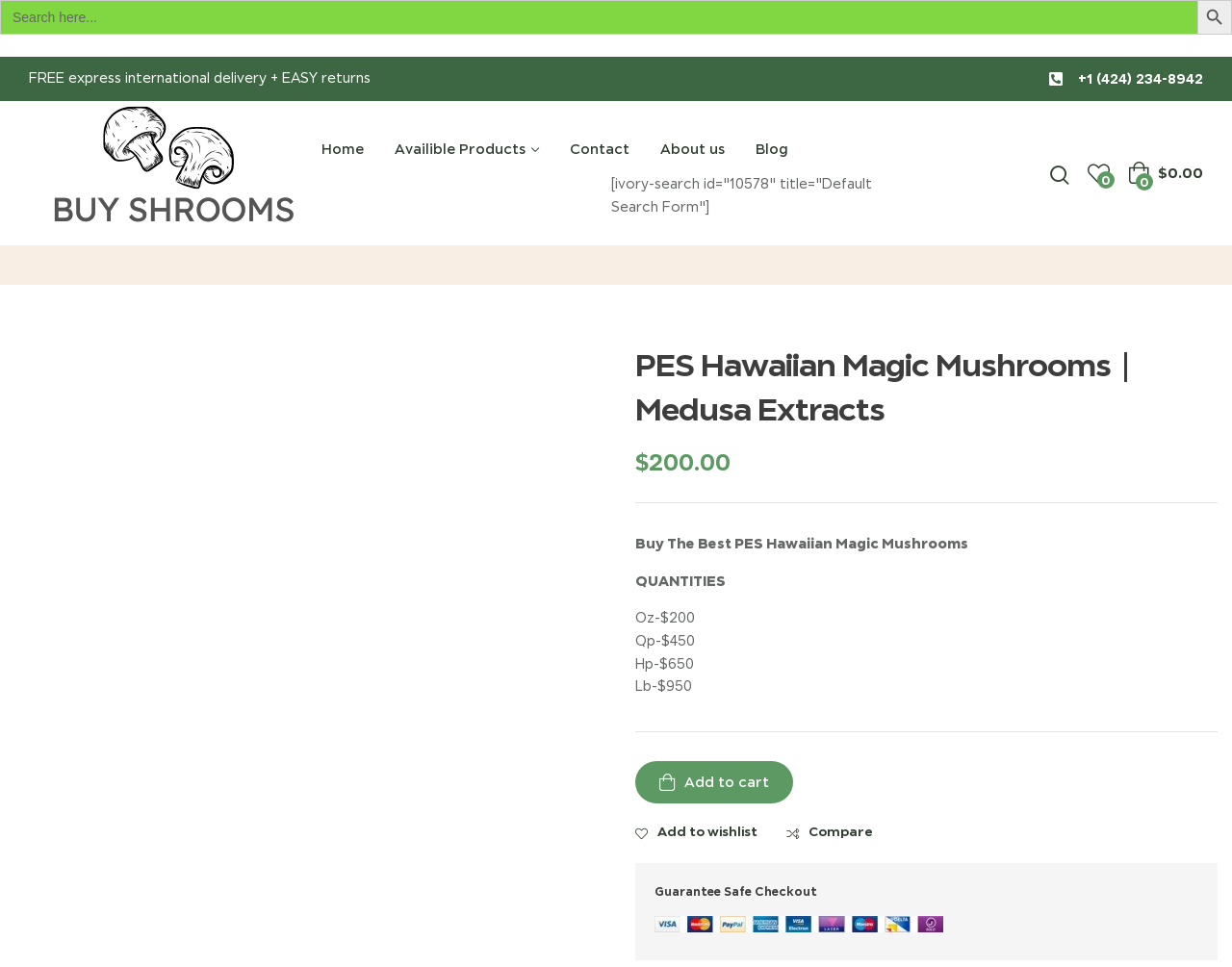What is the logo of the website?
Give a single word or phrase as your answer by examining the image.

default-logo